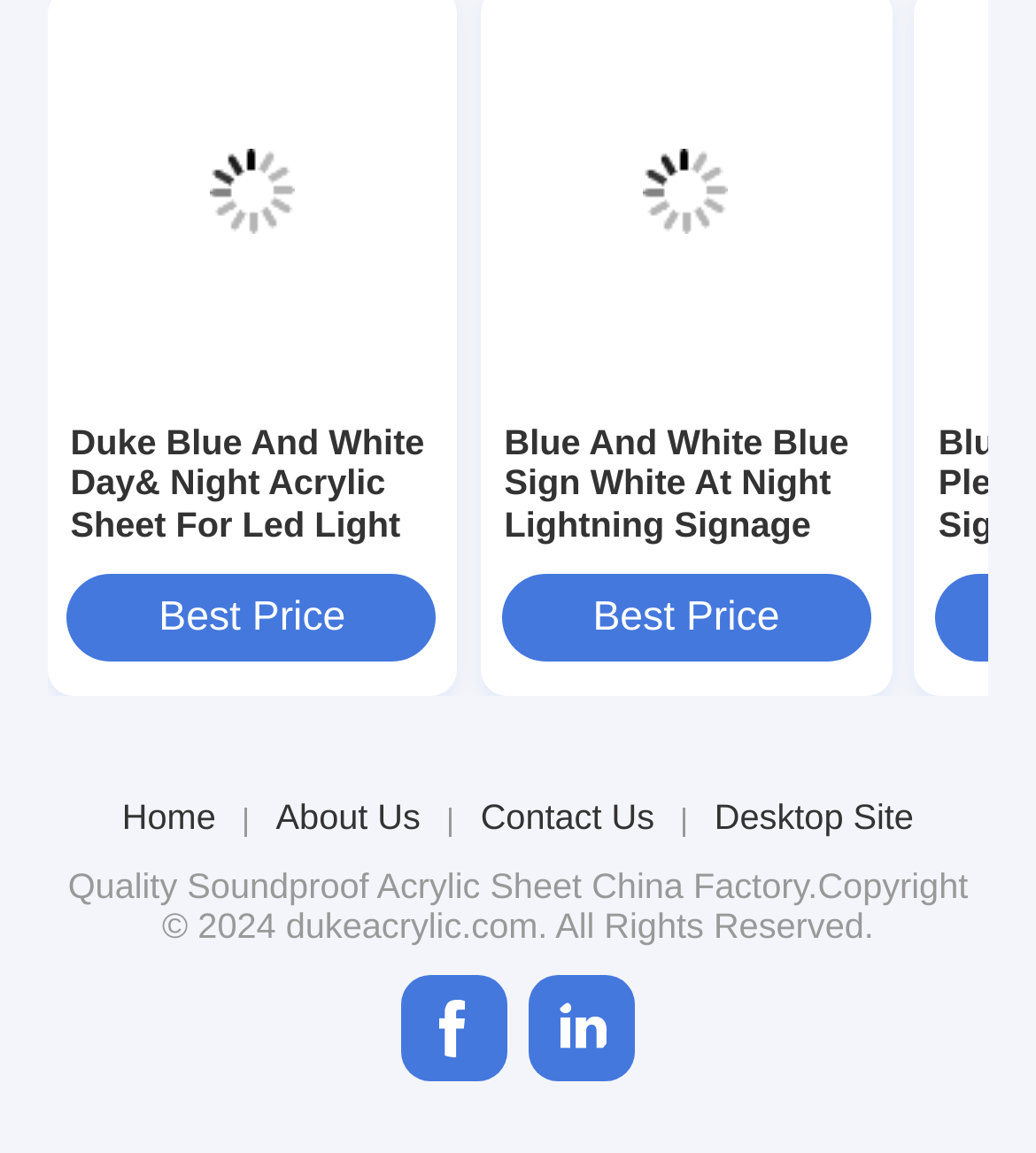Pinpoint the bounding box coordinates of the area that should be clicked to complete the following instruction: "Learn about Soundproof Acrylic Sheet". The coordinates must be given as four float numbers between 0 and 1, i.e., [left, top, right, bottom].

[0.181, 0.752, 0.562, 0.787]